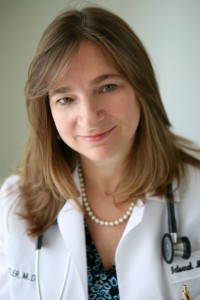What is the color of Dr. Beutler's hair?
Please provide a comprehensive answer based on the visual information in the image.

According to the image, Dr. Beutler has long hair, and the caption specifically mentions that it is brown in color.